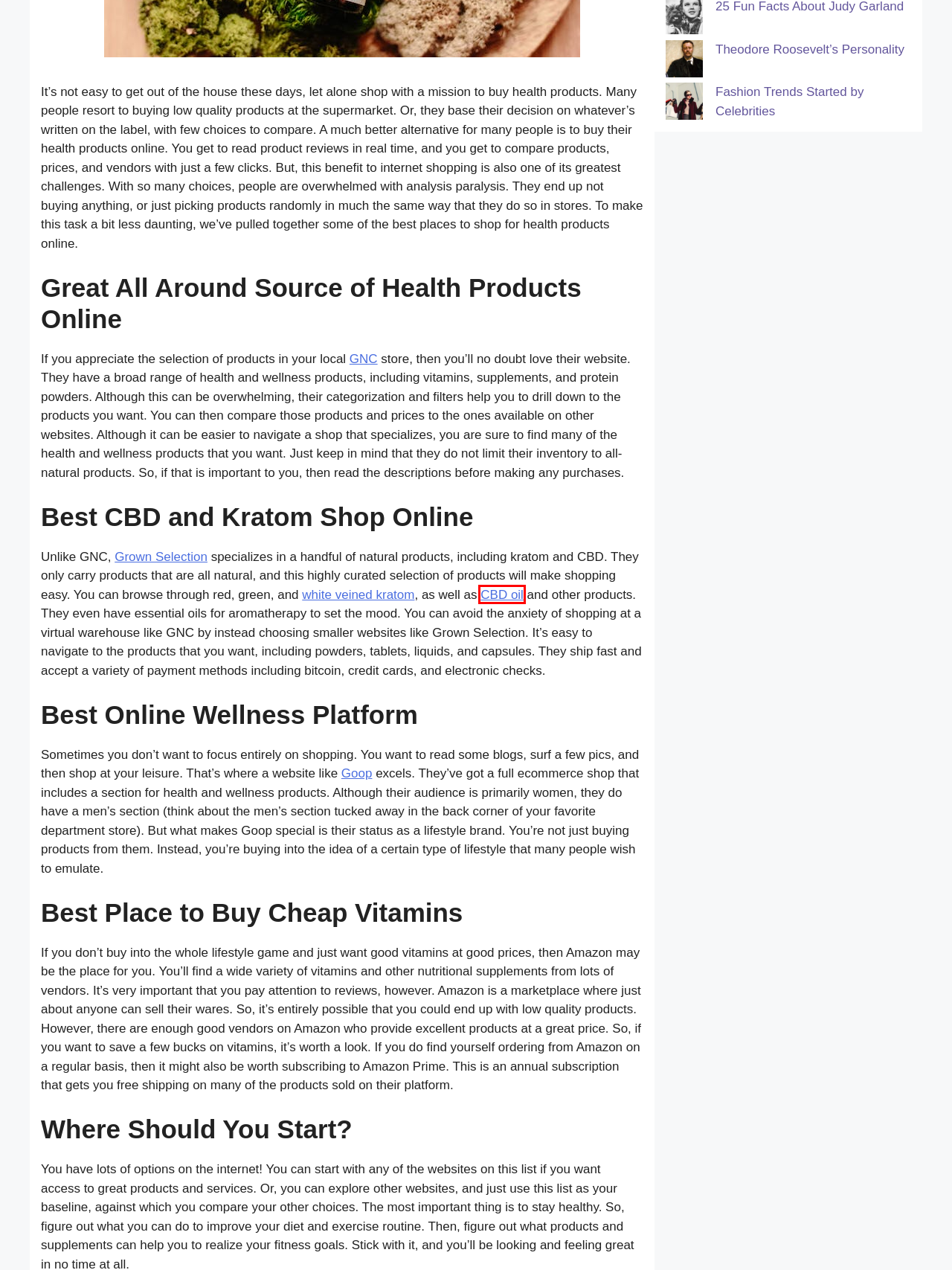Assess the screenshot of a webpage with a red bounding box and determine which webpage description most accurately matches the new page after clicking the element within the red box. Here are the options:
A. Introduction to the Elucidator Sword of Kirito from Sword Art Online | Critics Rant
B. Grown Selection | Kratom, CBD, Essential Oils & Herbal Supplements
C. History | Critics Rant
D. CBD Oil – All You Need to Know About Intake and Dosages | Critics Rant
E. Actors | Critics Rant
F. The Amazing Impact of Michael Jackson on Pop Culture | Critics Rant
G. Richard Nixon | Critics Rant
H. Fashion Trends Started by Celebrities | Critics Rant

D